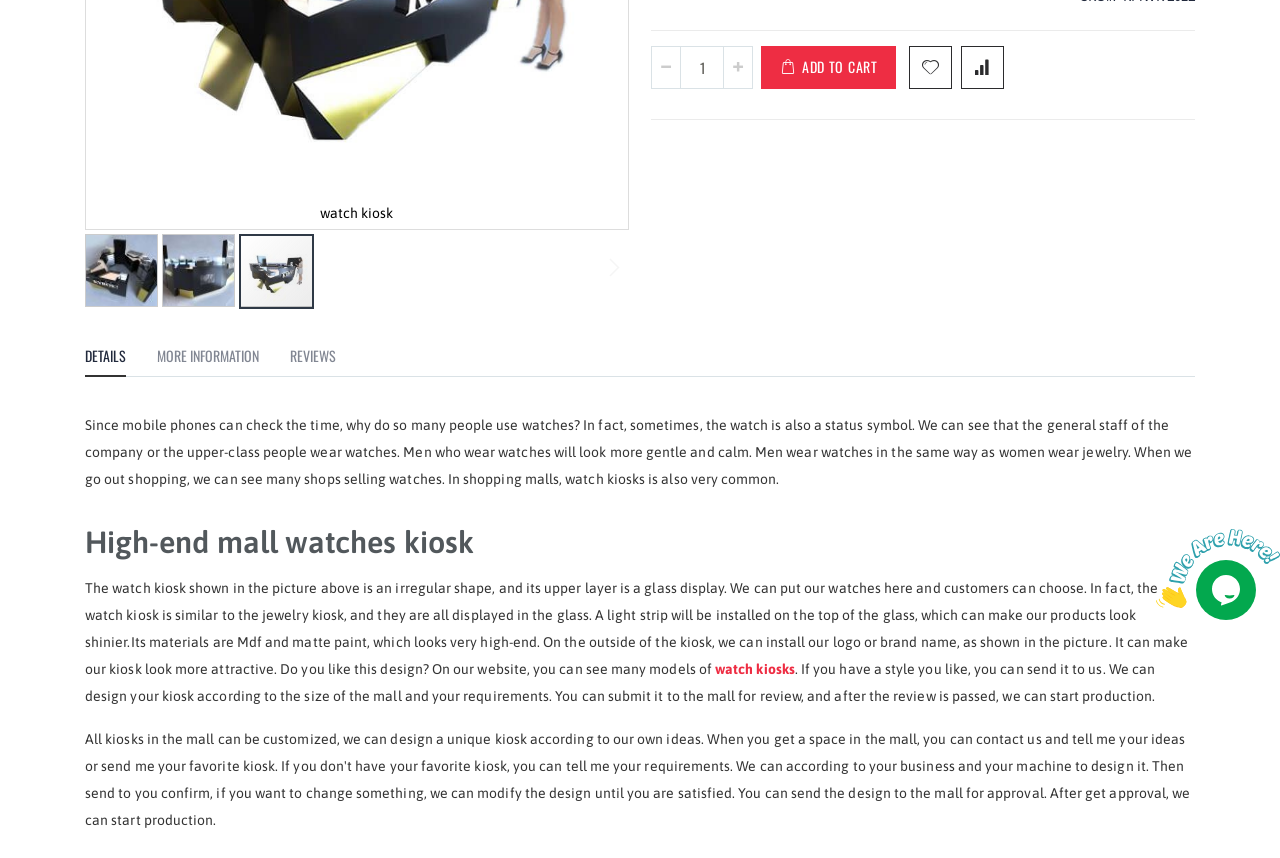Predict the bounding box of the UI element based on this description: "aria-label="Previous"".

[0.066, 0.27, 0.09, 0.362]